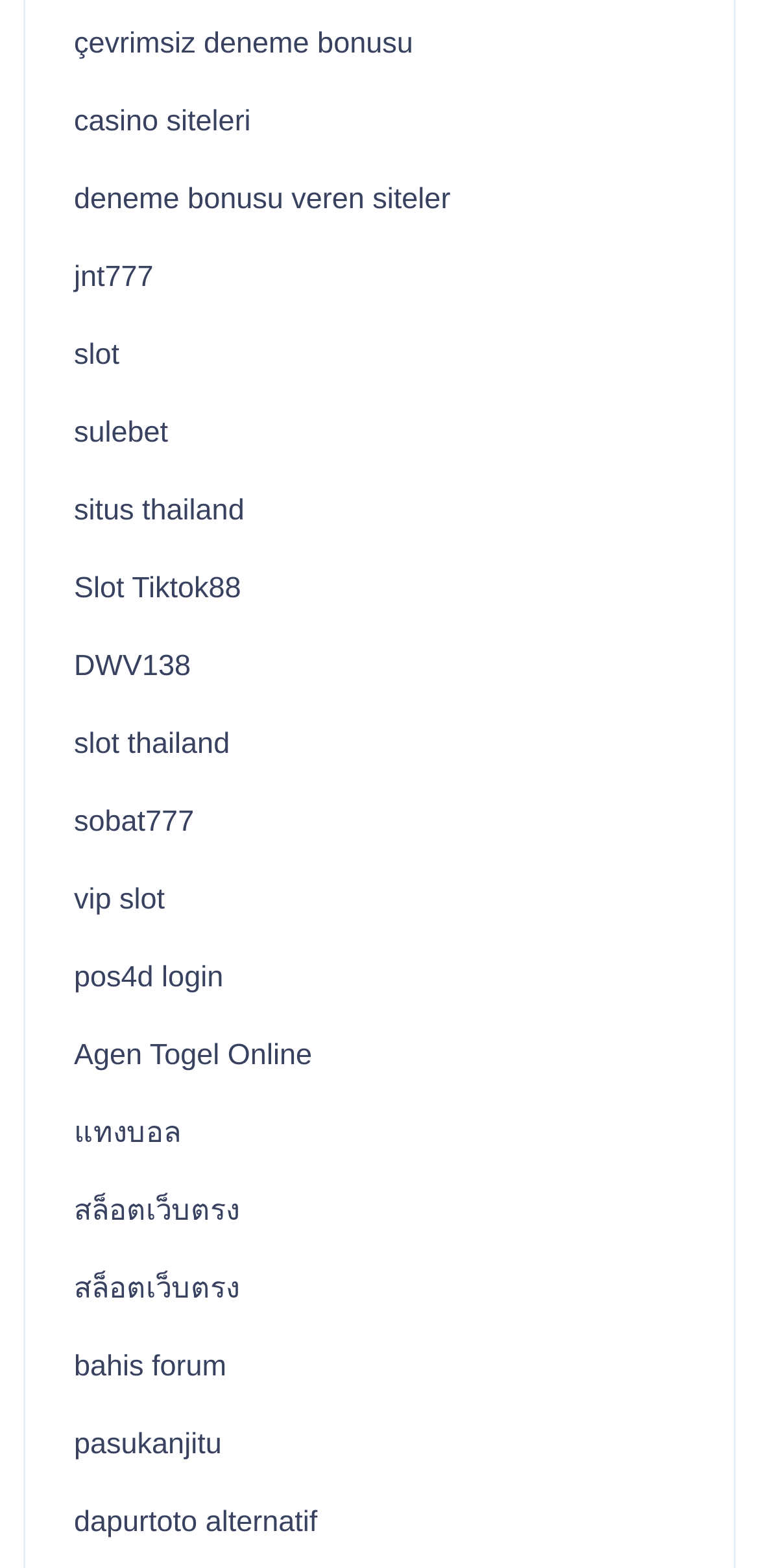Pinpoint the bounding box coordinates of the clickable area necessary to execute the following instruction: "visit deneme bonusu veren siteler". The coordinates should be given as four float numbers between 0 and 1, namely [left, top, right, bottom].

[0.097, 0.116, 0.594, 0.137]